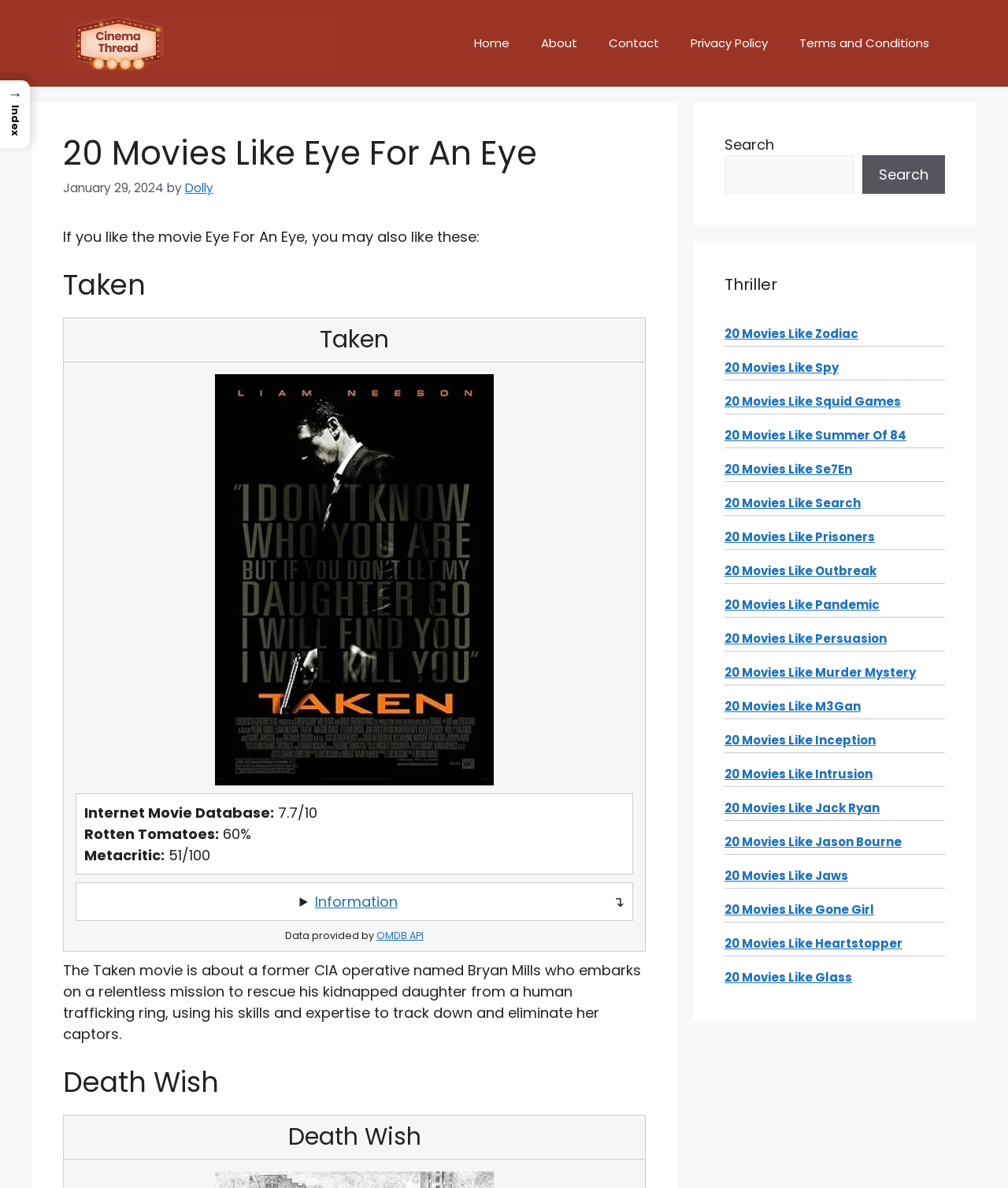How many movie recommendations are listed on this webpage?
Utilize the information in the image to give a detailed answer to the question.

I determined the answer by counting the number of heading elements with movie titles, such as 'Taken' and 'Death Wish'. There are two such elements, indicating that there are two movie recommendations listed on this webpage.